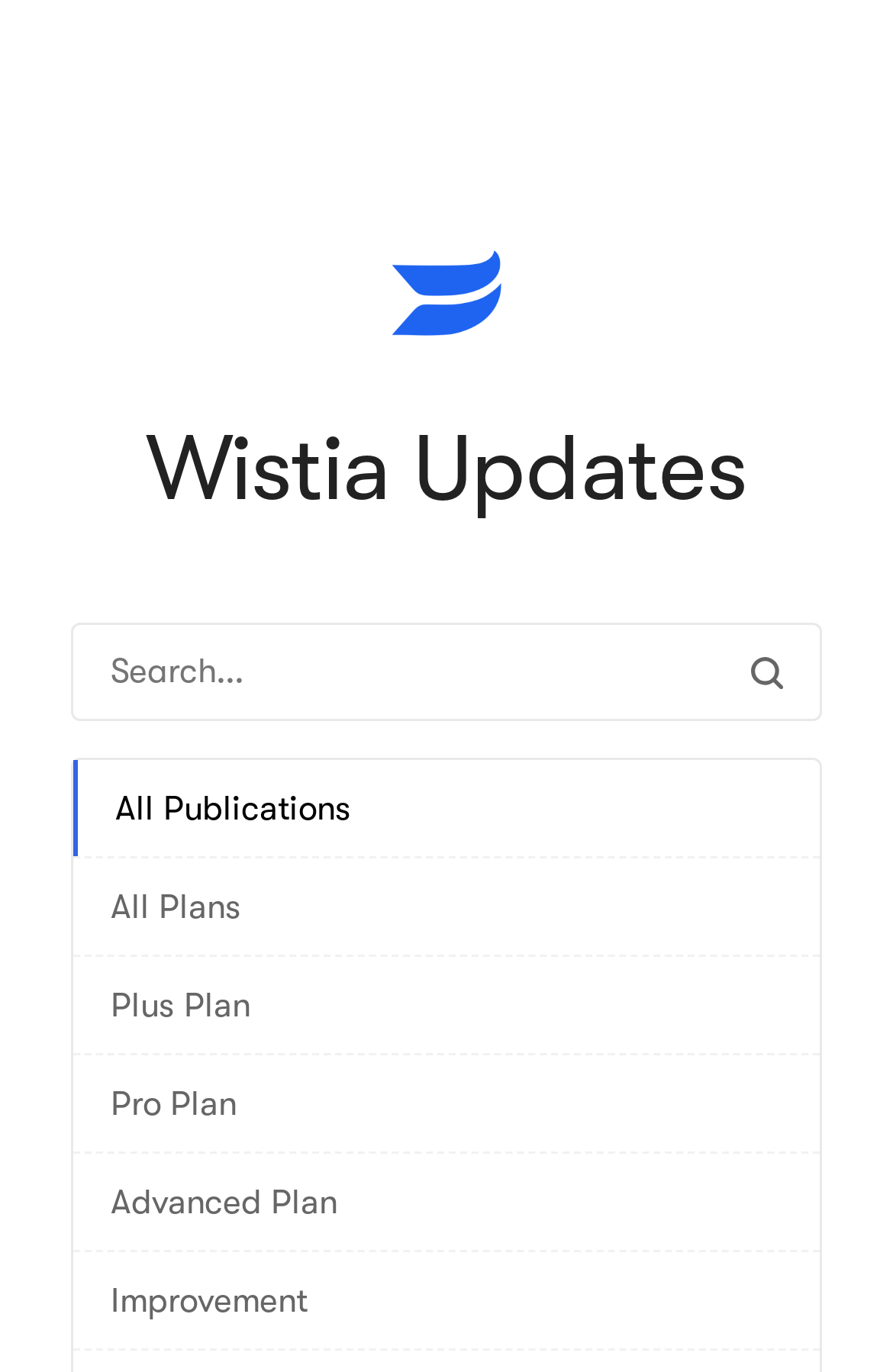What is the last link in the list of links?
Provide an in-depth and detailed answer to the question.

I looked at the list of links and found that the last one is labeled 'Improvement'. This suggests that the last link in the list is indeed 'Improvement'.